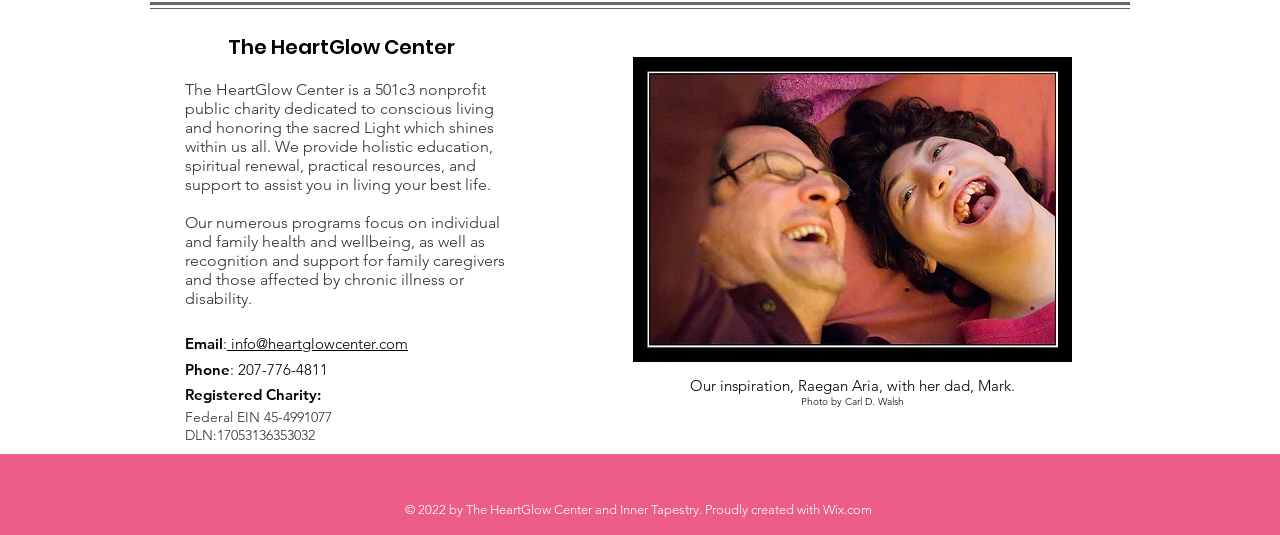What is the email address of the organization?
Examine the webpage screenshot and provide an in-depth answer to the question.

The email address of the organization can be found in the link element, which is 'info@heartglowcenter.com'. This is located below the 'Email' label and is a clickable link.